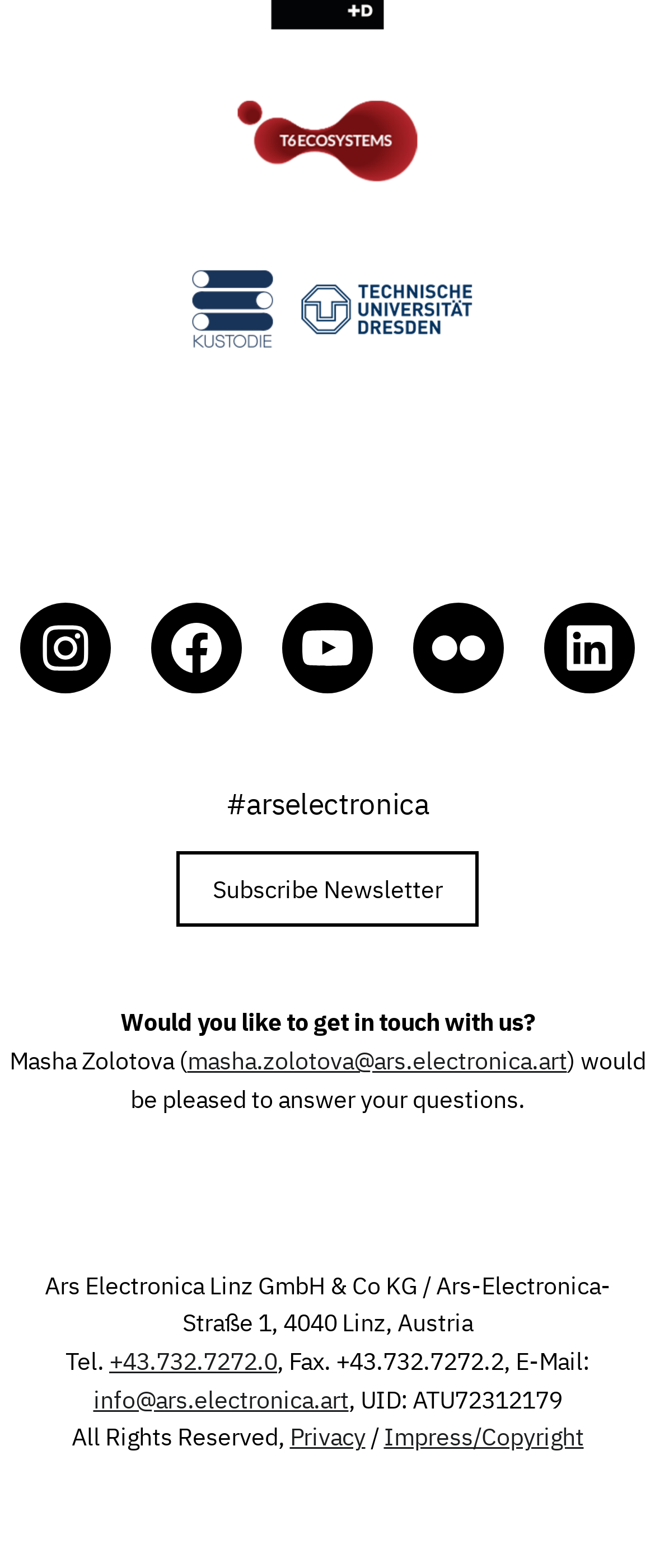Use a single word or phrase to respond to the question:
What is the UID of Ars Electronica Linz GmbH & Co KG?

ATU72312179